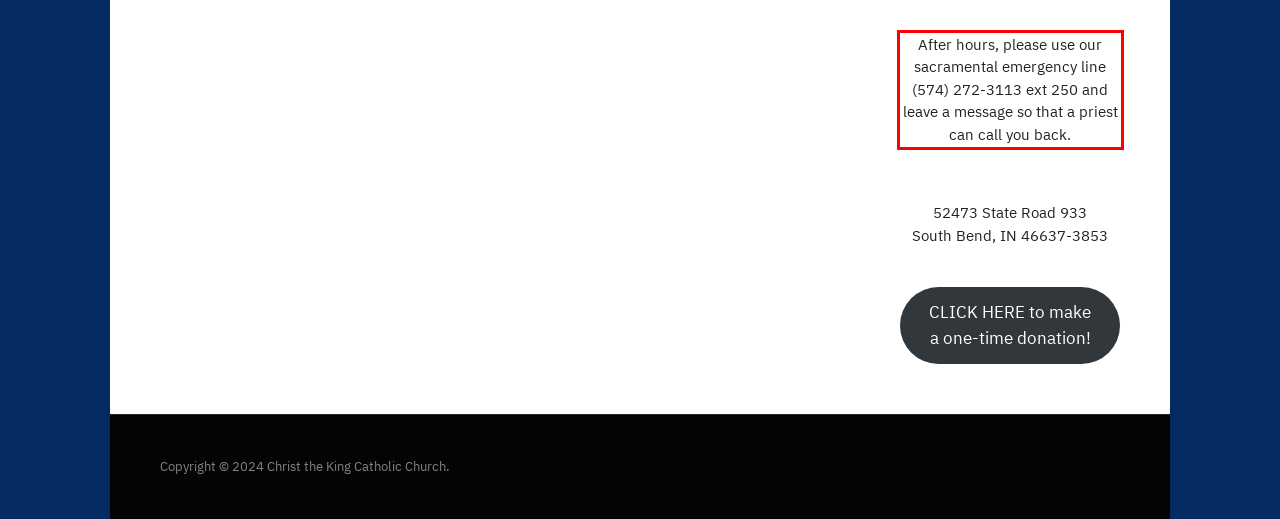You are provided with a screenshot of a webpage that includes a red bounding box. Extract and generate the text content found within the red bounding box.

After hours, please use our sacramental emergency line (574) 272-3113 ext 250 and leave a message so that a priest can call you back.